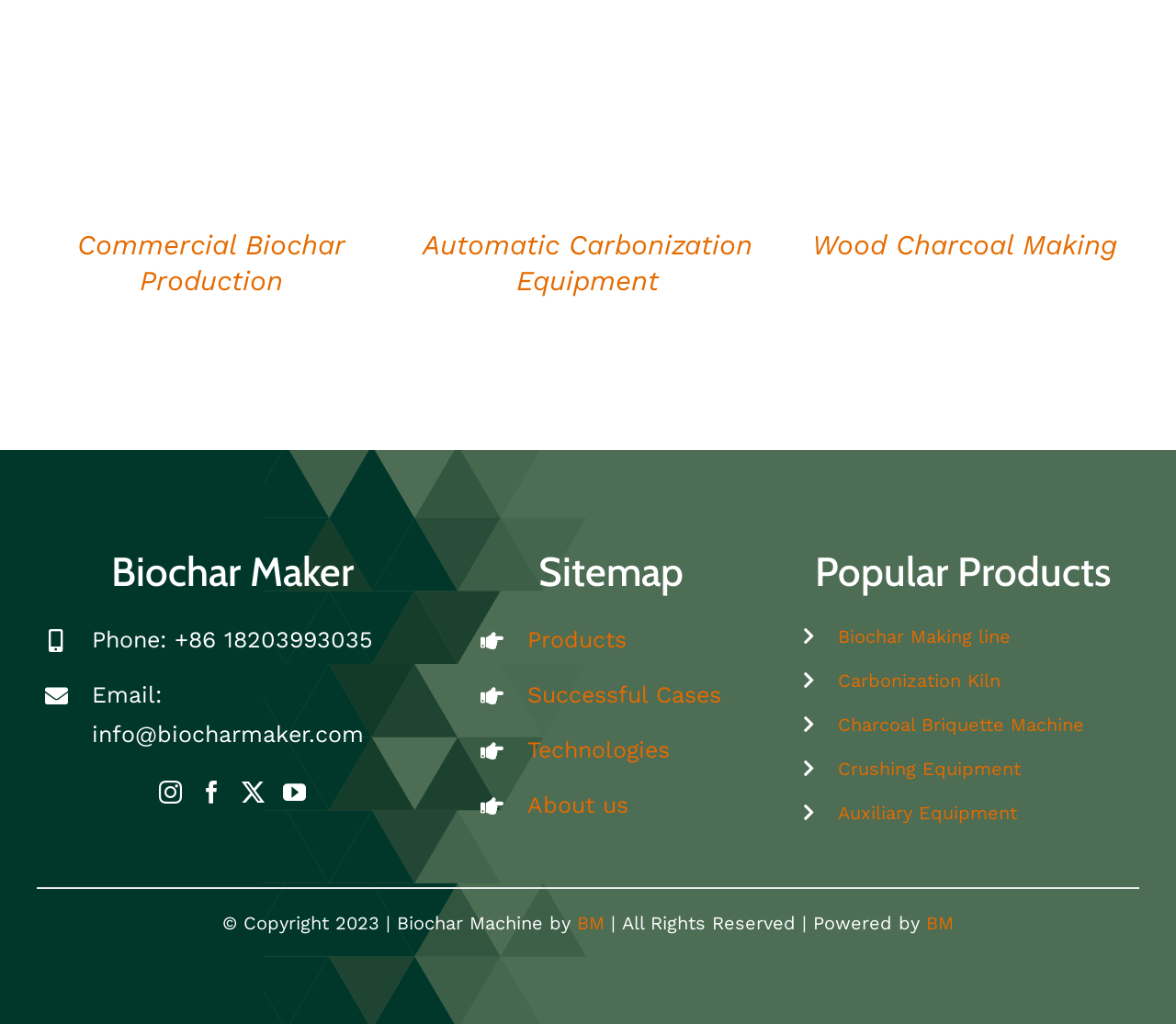Specify the bounding box coordinates for the region that must be clicked to perform the given instruction: "Visit instagram".

[0.135, 0.762, 0.155, 0.785]